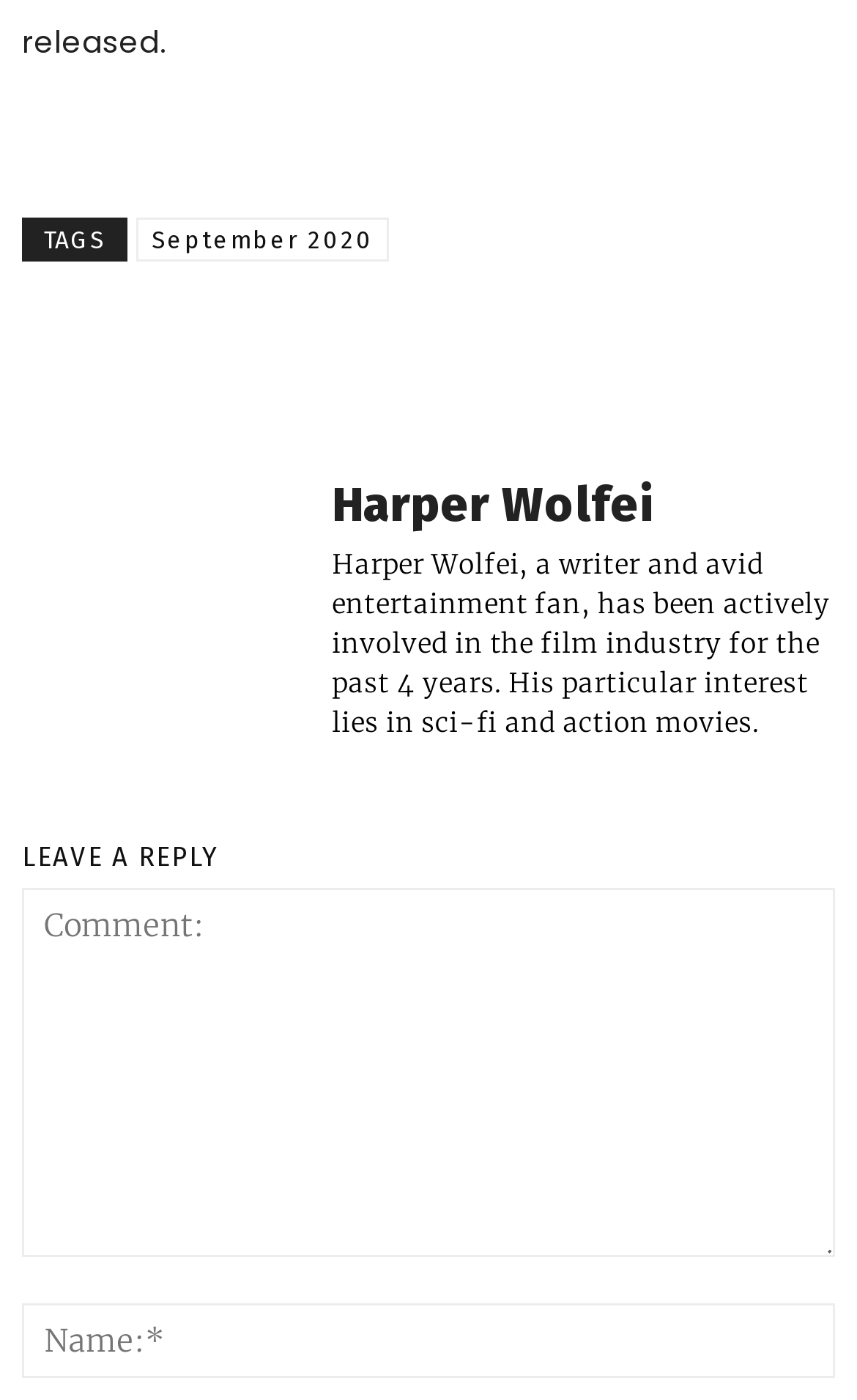What is the purpose of the textbox at the bottom?
Look at the image and construct a detailed response to the question.

The purpose of the textbox at the bottom can be inferred from the heading element 'LEAVE A REPLY' which is located above the textbox, and also from the placeholder text 'Comment:' inside the textbox.